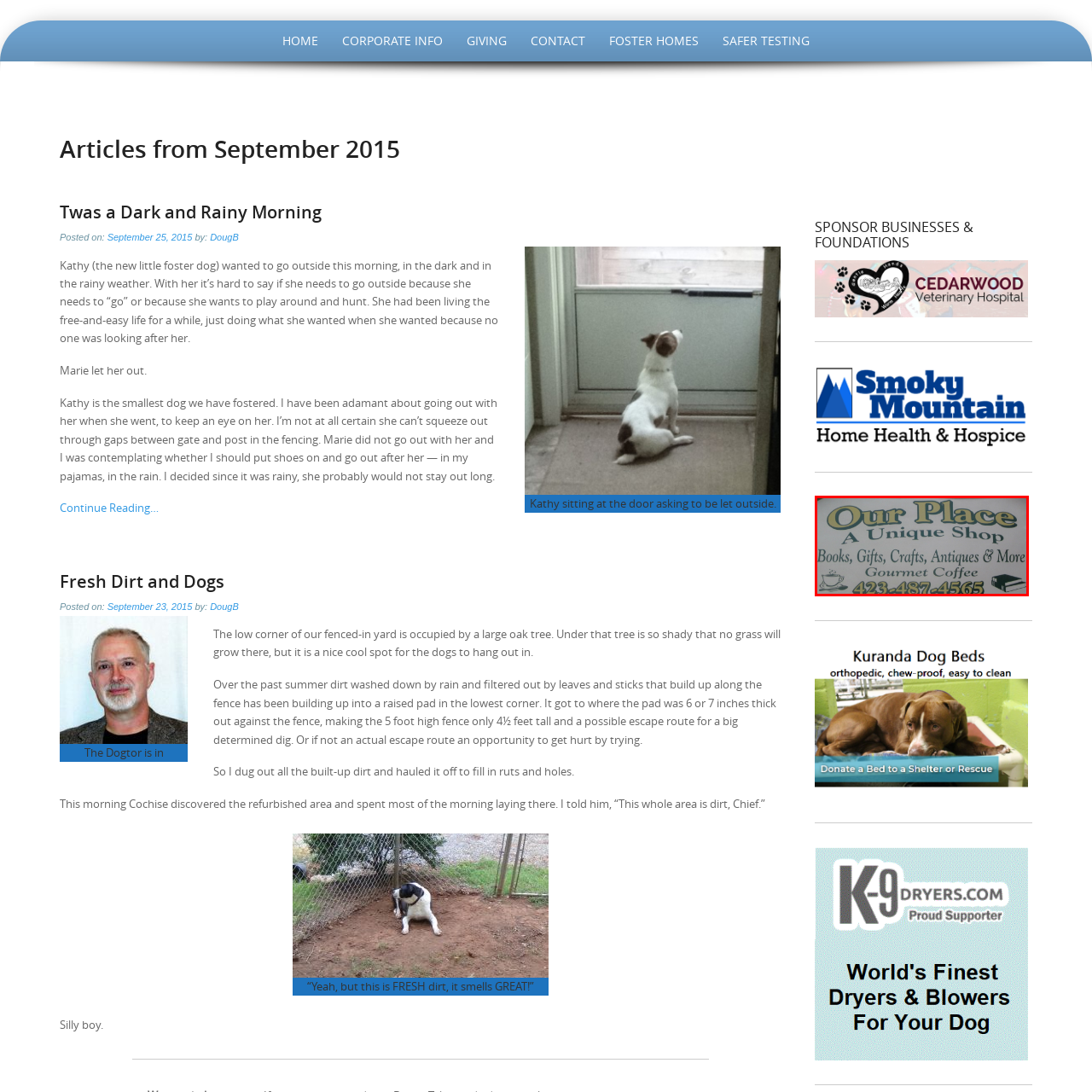Focus on the picture inside the red-framed area and provide a one-word or short phrase response to the following question:
What is the contact number provided?

423-487-4565